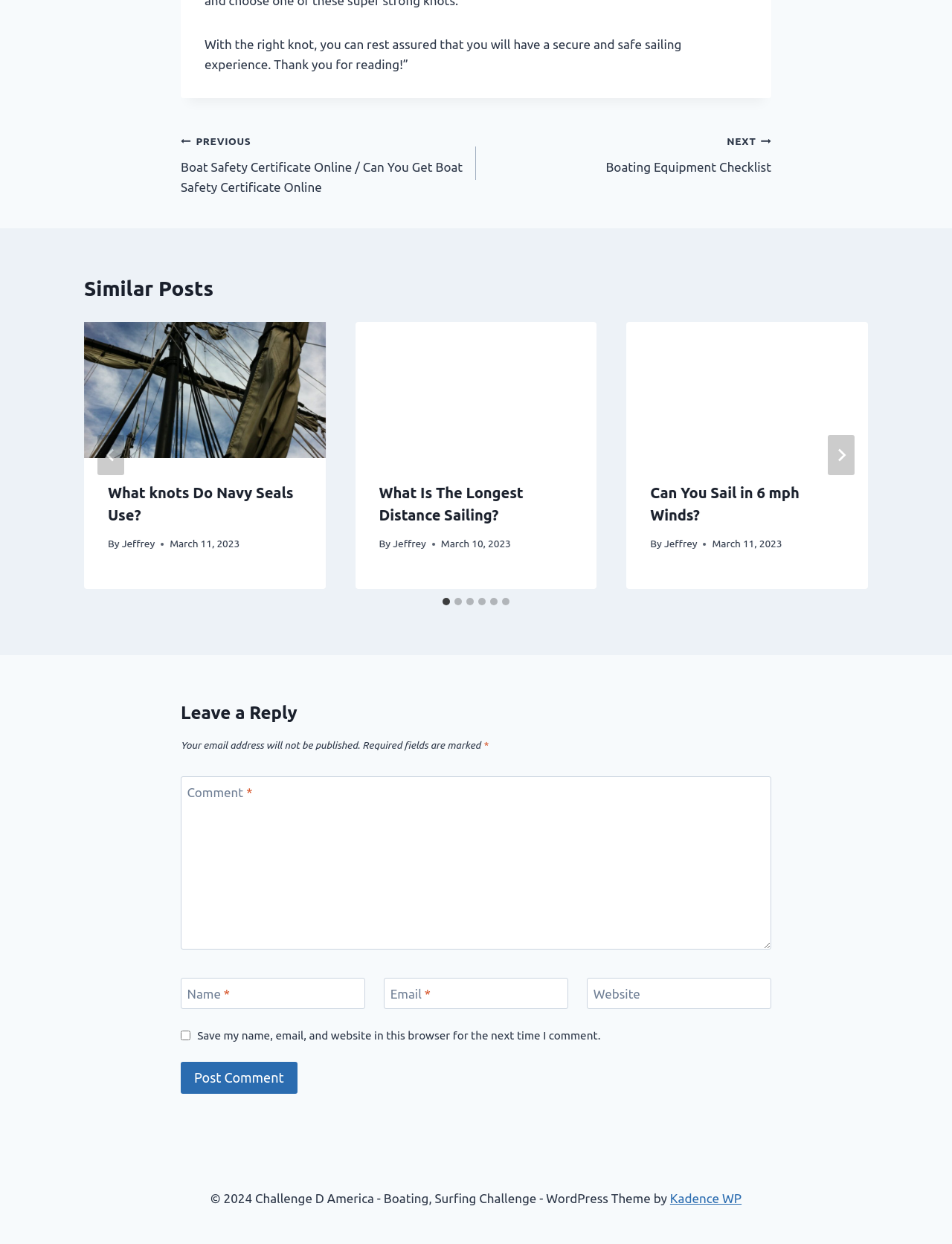Respond to the question below with a single word or phrase:
How many fields are required in the comment form?

3